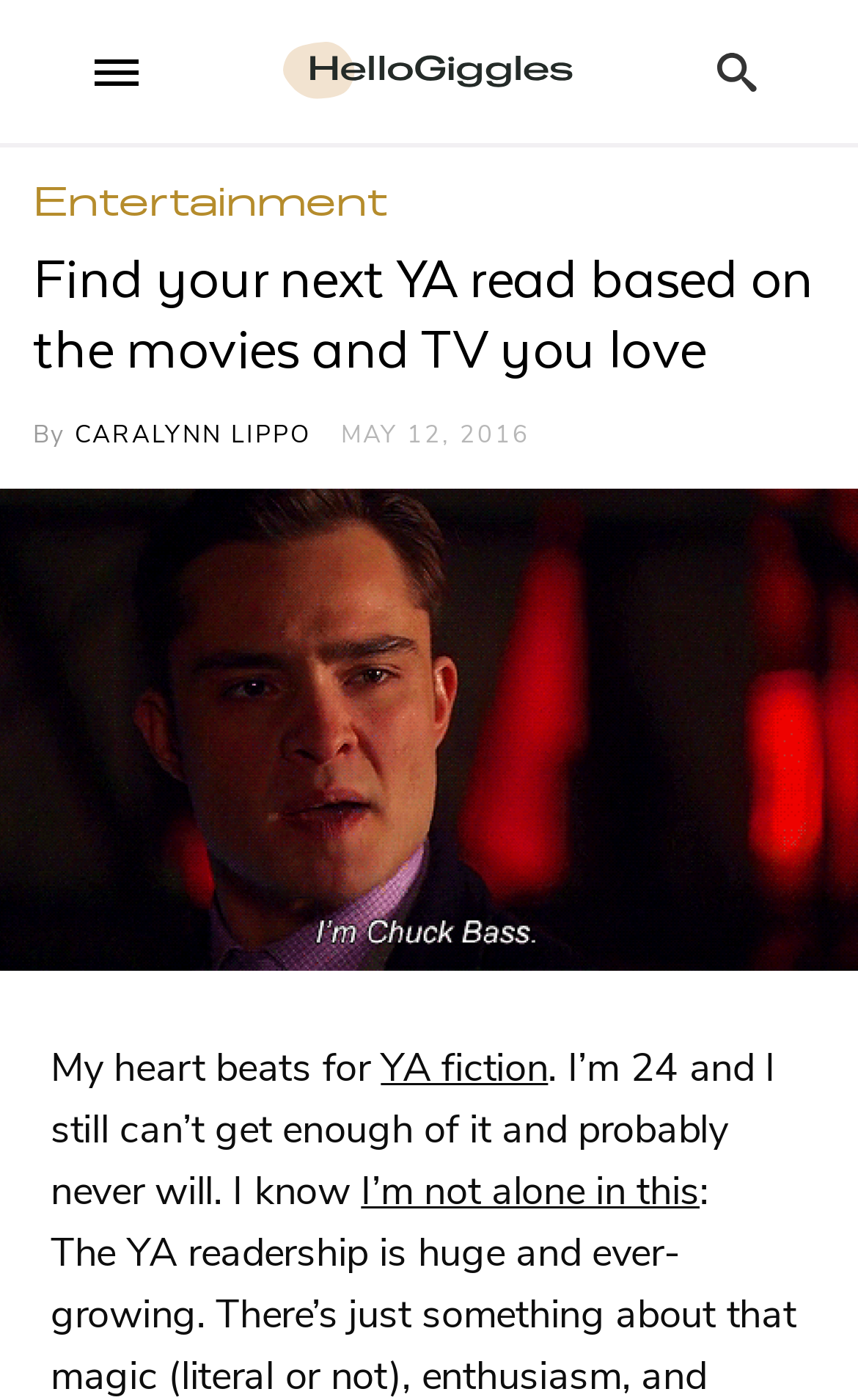Using the information shown in the image, answer the question with as much detail as possible: What is the topic of the article?

The topic of the article is mentioned in the heading element with the text 'Find your next YA read based on the movies and TV you love'. This heading is a prominent element on the webpage and sets the context for the article.